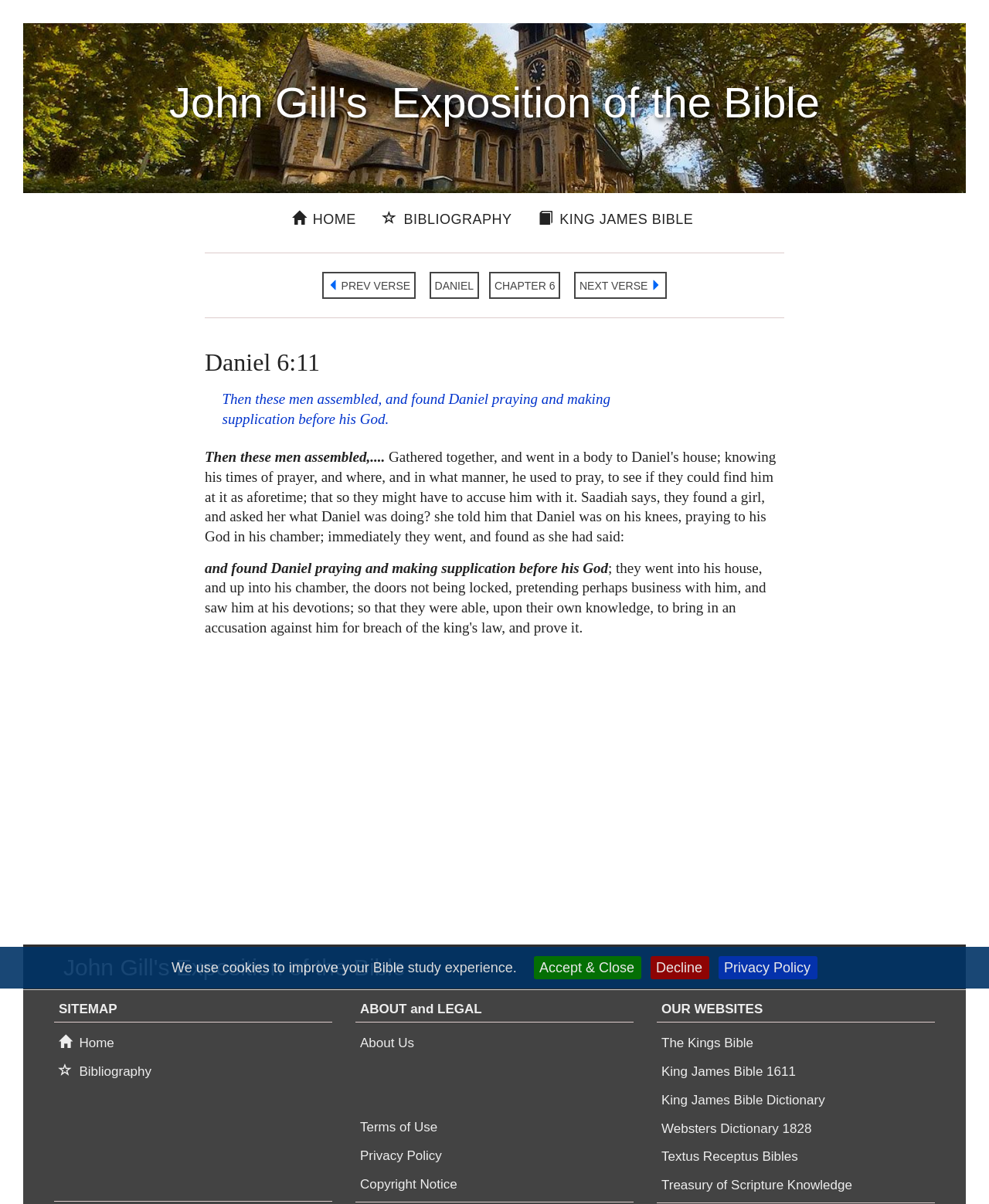Determine the bounding box coordinates of the clickable element to complete this instruction: "read Daniel chapter 6". Provide the coordinates in the format of four float numbers between 0 and 1, [left, top, right, bottom].

[0.494, 0.226, 0.567, 0.248]